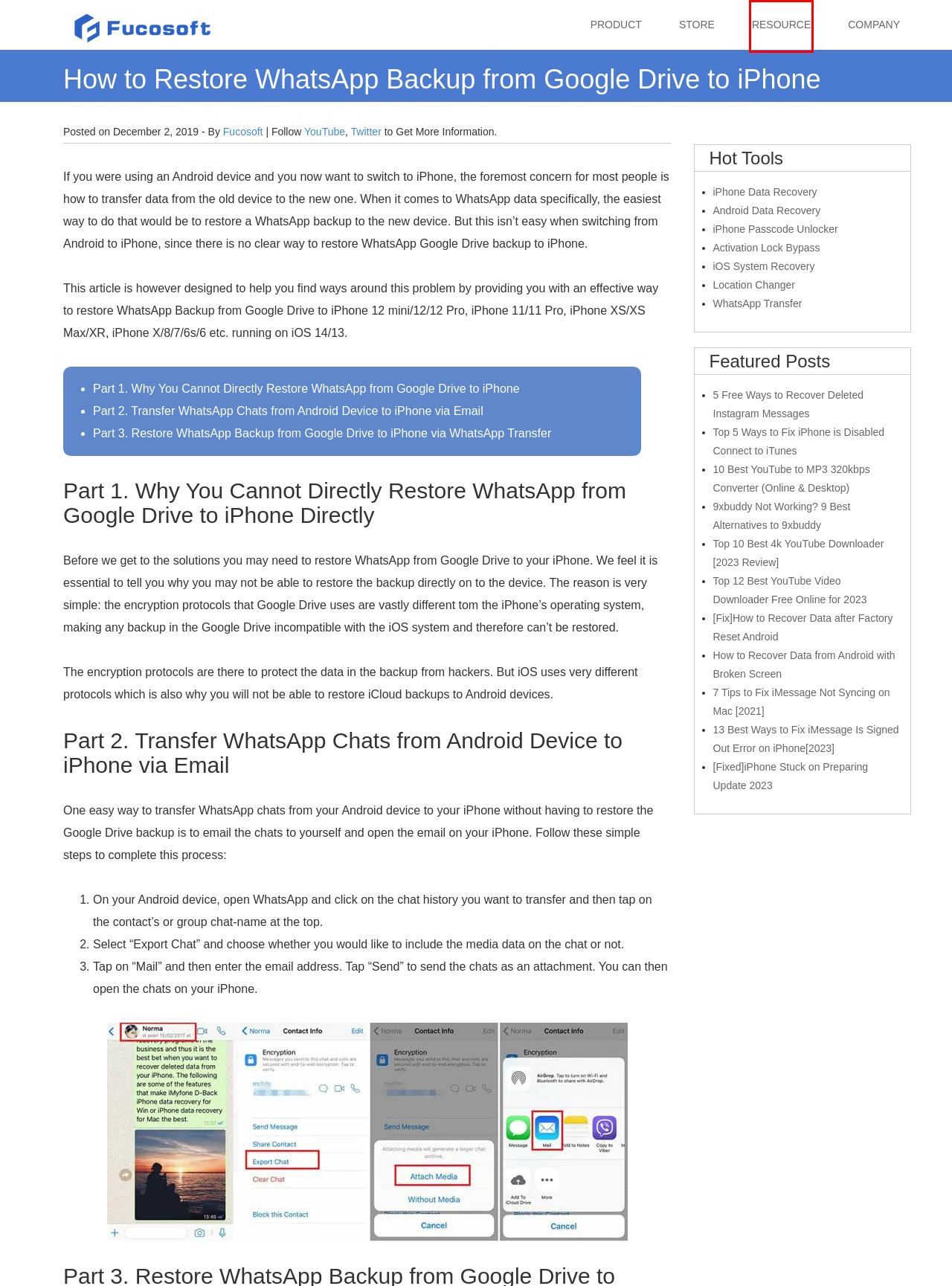Check out the screenshot of a webpage with a red rectangle bounding box. Select the best fitting webpage description that aligns with the new webpage after clicking the element inside the bounding box. Here are the candidates:
A. [3 Ways] How to Recover Data after Factory Reset Android
B. Fucosot Activation Lock Bypass - Best iCloud Activation Lock Bypass Tool
C. Fucosoft WhatsApp Transfer, Backup & Restore (iOS/Android)
D. Fucosoft iOS System Recovery - Fix iDevice to Normal without Data Loss
E. 10 Tips to Fix iMessage Not Syncing on Mac [2022]
F. Fucosot Location Changer - Spoof/Change Location on iPhone or Android
G. Fucosoft Store Center - Purchase Fucosoft Software Online
H. Fucosoft Resource Center

H